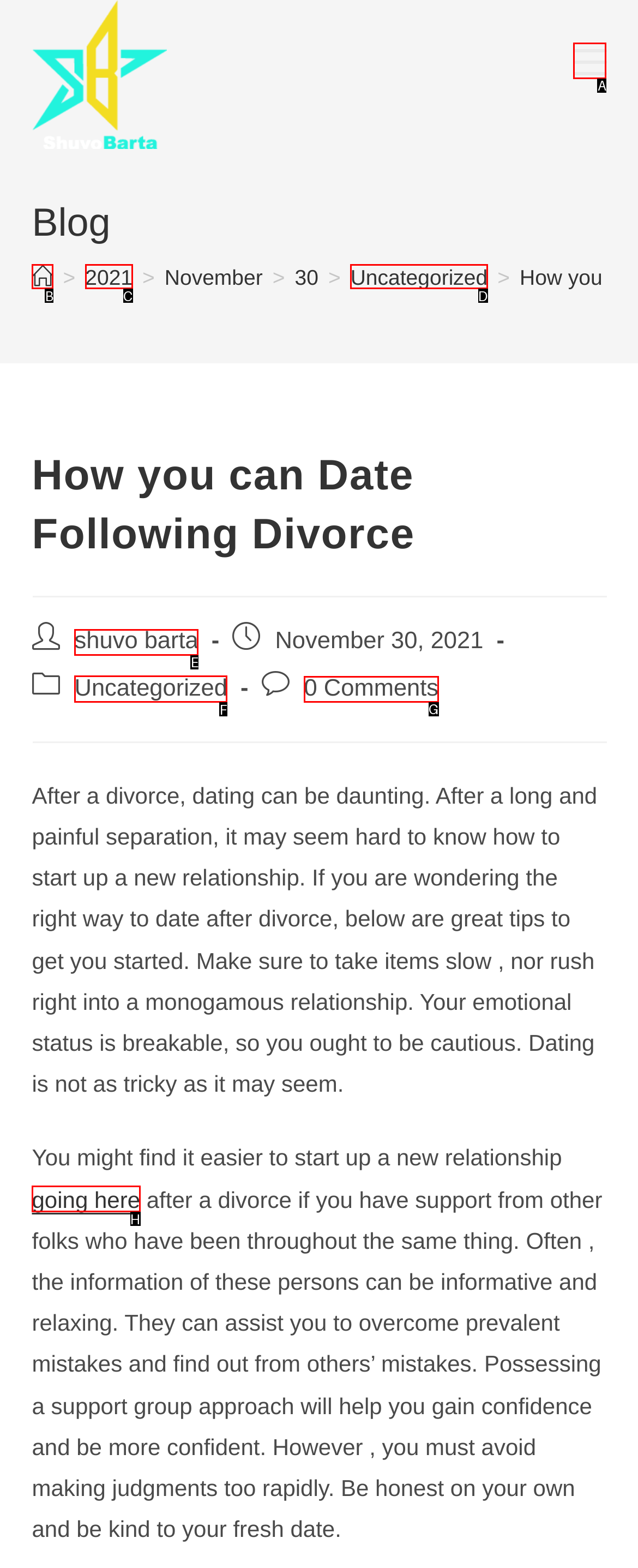Select the letter of the element you need to click to complete this task: Check the 'Uncategorized' category
Answer using the letter from the specified choices.

F